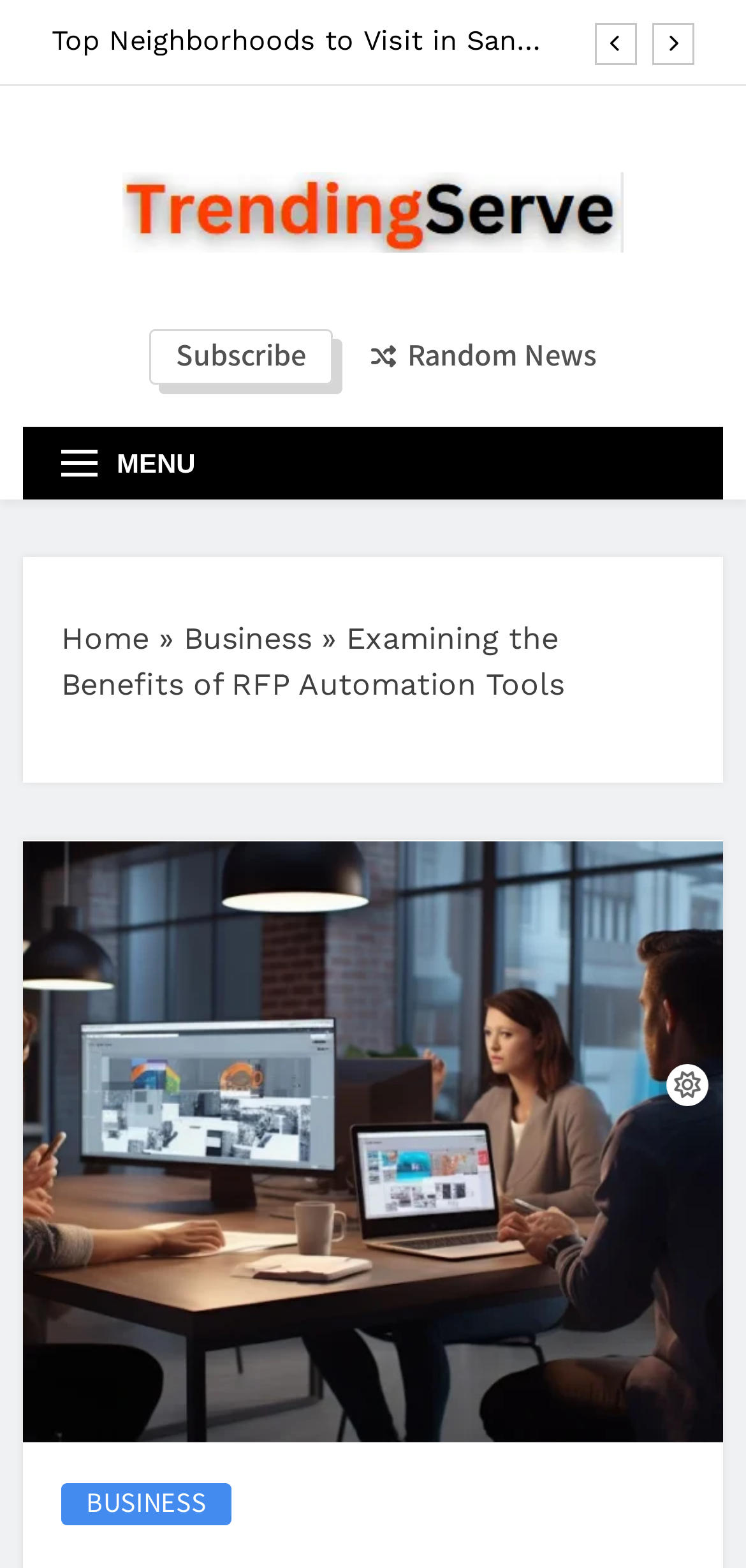Please determine the bounding box coordinates of the element to click on in order to accomplish the following task: "View the business category". Ensure the coordinates are four float numbers ranging from 0 to 1, i.e., [left, top, right, bottom].

[0.246, 0.396, 0.418, 0.419]